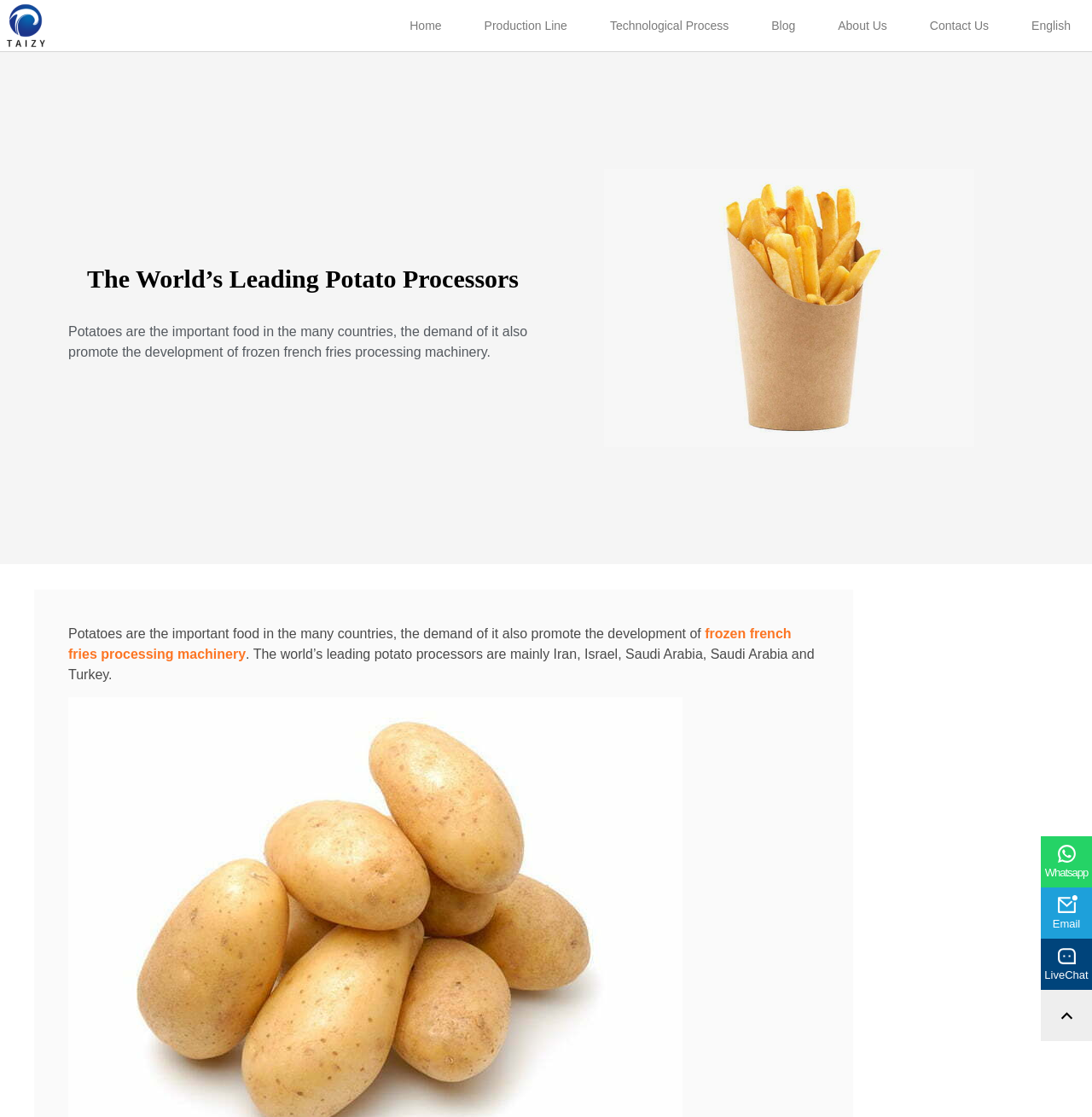Analyze and describe the webpage in a detailed narrative.

The webpage appears to be a company website, likely in the food processing industry, specifically focused on potato processing. At the top left corner, there is a logo image with a link to "taizylogo". 

Below the logo, there is a horizontal navigation menu with seven links: "Home", "Production Line", "Technological Process", "Blog", "About Us", "Contact Us", and "English". These links are evenly spaced and span across the top of the page.

The main content of the page starts with a heading that reads "The World’s Leading Potato Processors". Below the heading, there is a paragraph of text that describes the importance of potatoes as a food source and how it drives the development of frozen french fries processing machinery. This text also contains a link to "frozen french fries processing machinery". 

The paragraph continues to mention that the world's leading potato processors are mainly from countries such as Iran, Israel, Saudi Arabia, and Turkey.

At the bottom right corner of the page, there are four social media links: "Whatsapp", "Email", "LiveChat", and an unnamed link. Each of these links has a corresponding image.